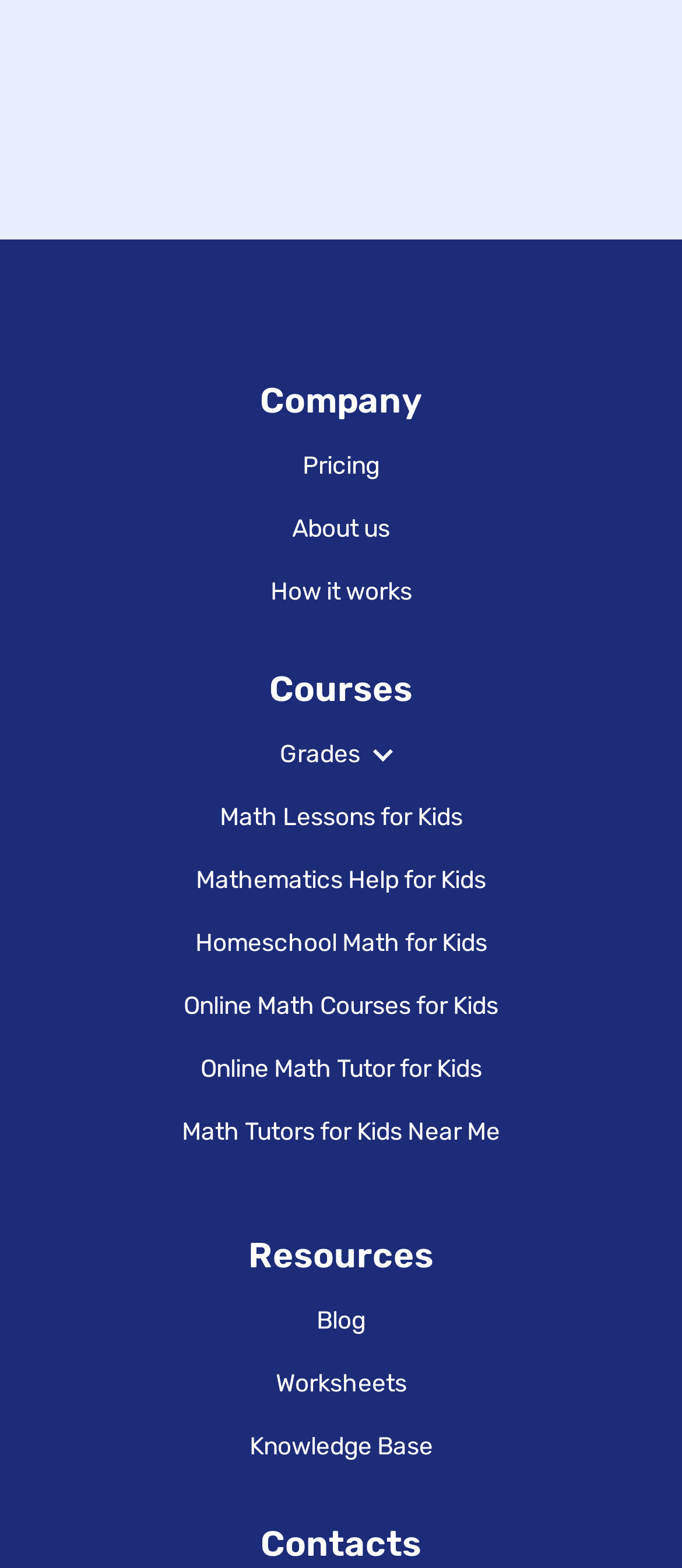Please find and report the bounding box coordinates of the element to click in order to perform the following action: "Visit the 'Blog' page". The coordinates should be expressed as four float numbers between 0 and 1, in the format [left, top, right, bottom].

[0.464, 0.833, 0.536, 0.852]